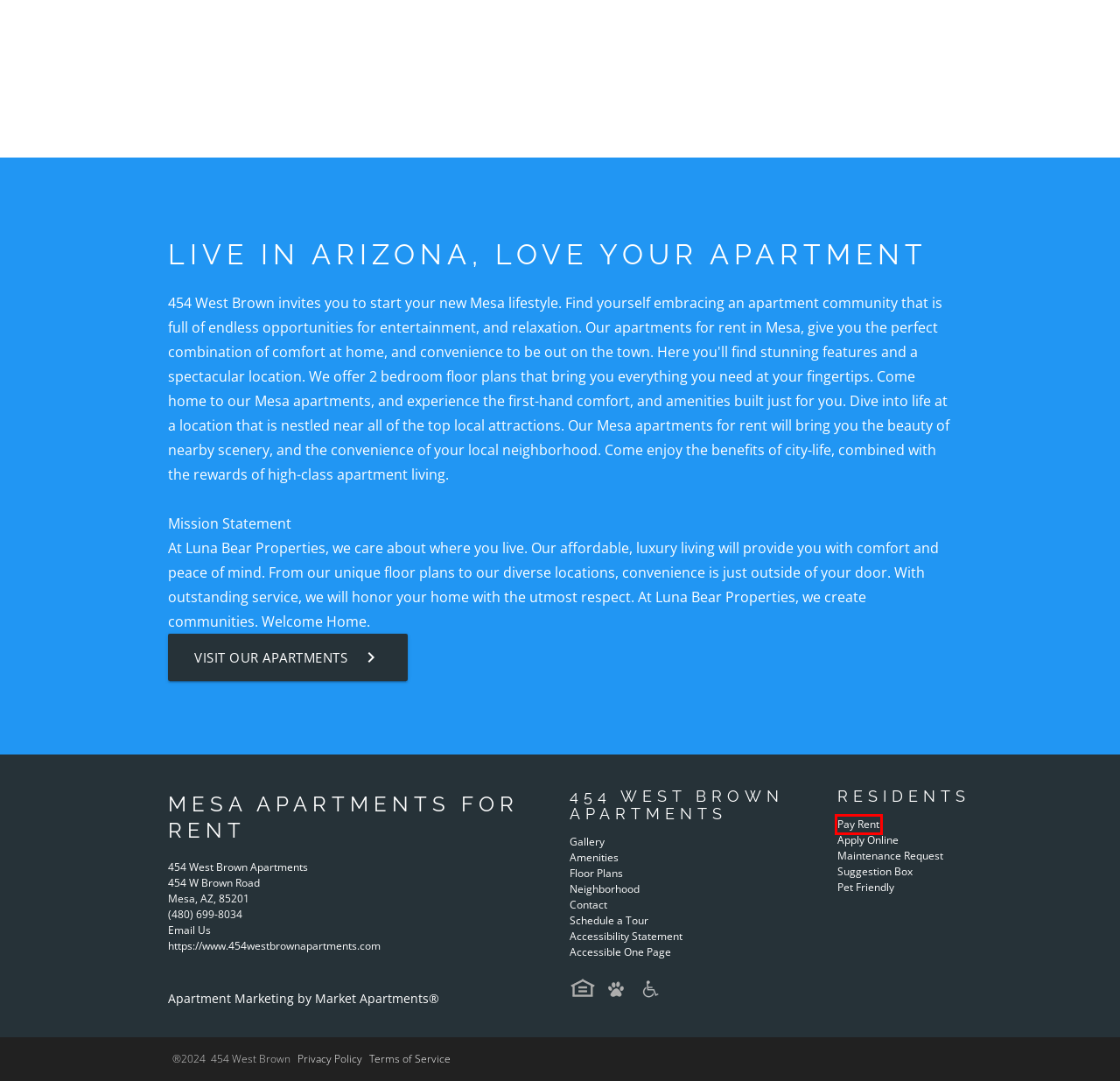Given a webpage screenshot with a red bounding box around a UI element, choose the webpage description that best matches the new webpage after clicking the element within the bounding box. Here are the candidates:
A. AMC Rent Pay
B. Market Apartments: Best Apartment Websites for Apartment Marketing
C. Apartments for Rent in Mesa, AZ | Accessibility Statement for 454 West Brown Apartments
D. Accessibility Page for 454 West Brown
E. Apartments for Rent in Mesa, AZ | Privacy Policy for 454 West Brown Apartments
F. Apartments for Rent in Mesa, AZ | Pet Policy at 454 West Brown Apartments
G. Apartments for Rent in Mesa, AZ | Floor Plans at 454 West Brown Apartments
H. Login to Mesa 454 West Brown

A